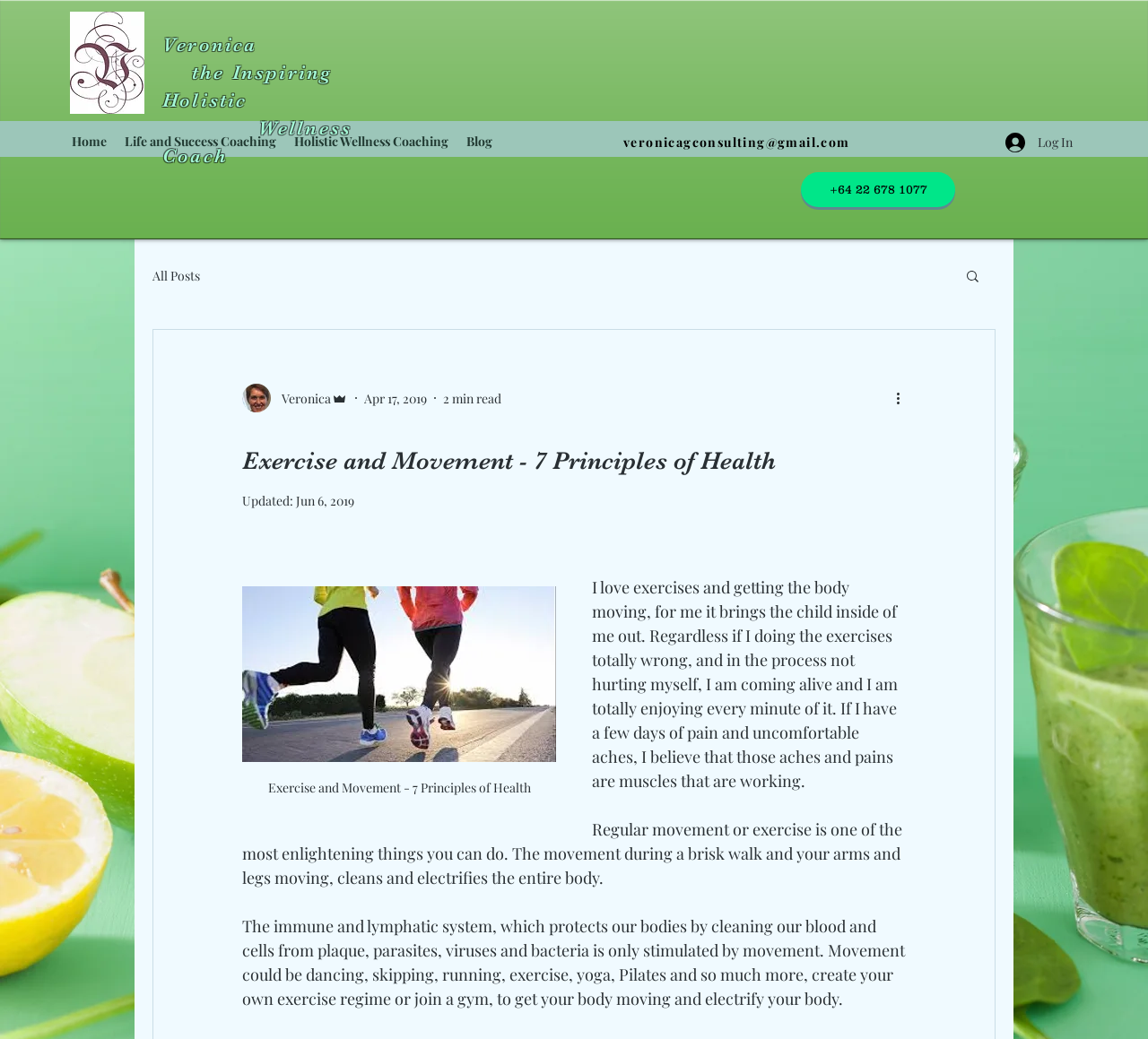What is the topic of the latest article?
Look at the image and provide a short answer using one word or a phrase.

Exercise and Movement